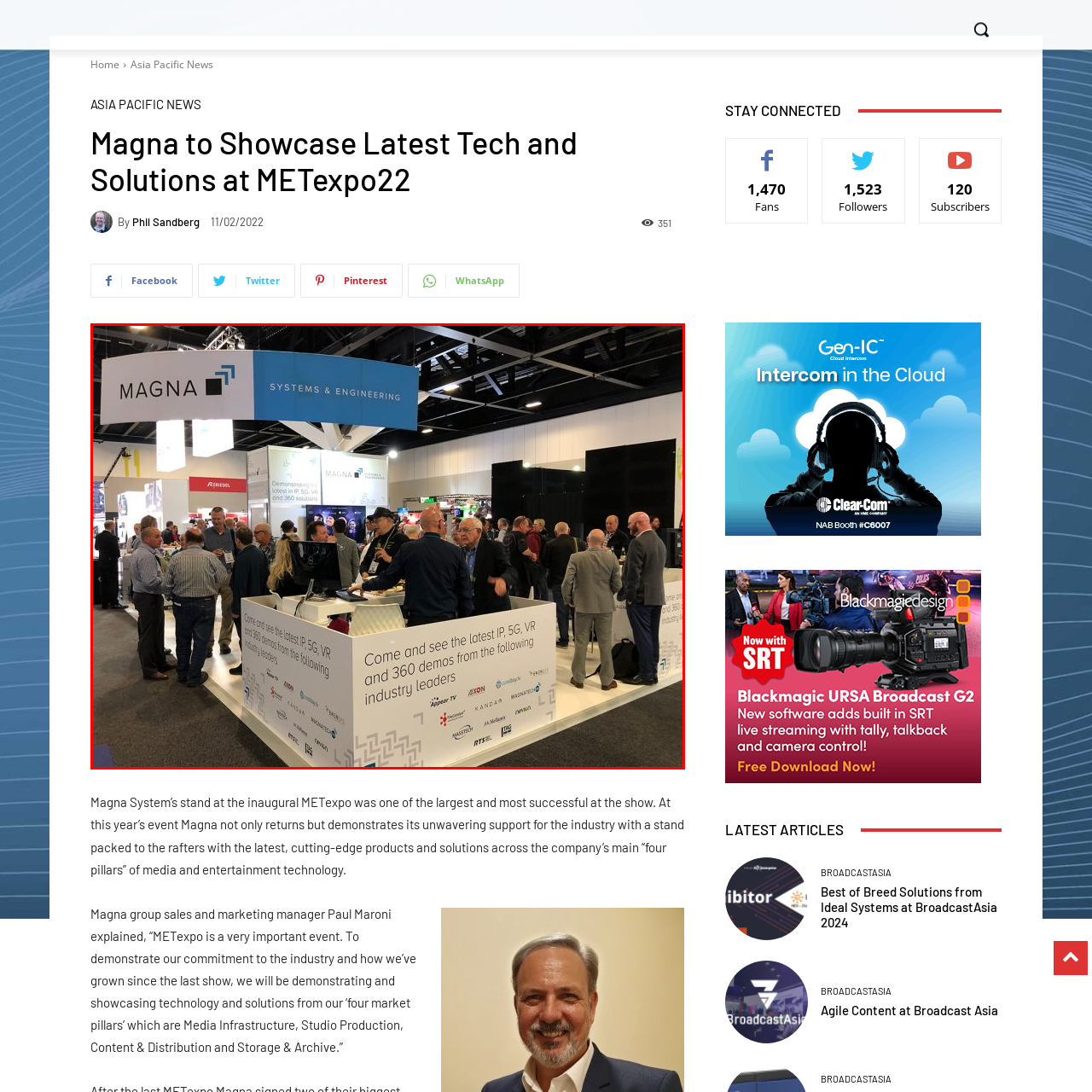What is the purpose of the attendees' conversations at the booth?
Direct your attention to the highlighted area in the red bounding box of the image and provide a detailed response to the question.

According to the caption, the attendees are engaging in conversations and networking at the booth, which implies that they are exchanging ideas and experiences related to the dynamic field of media and entertainment technology.